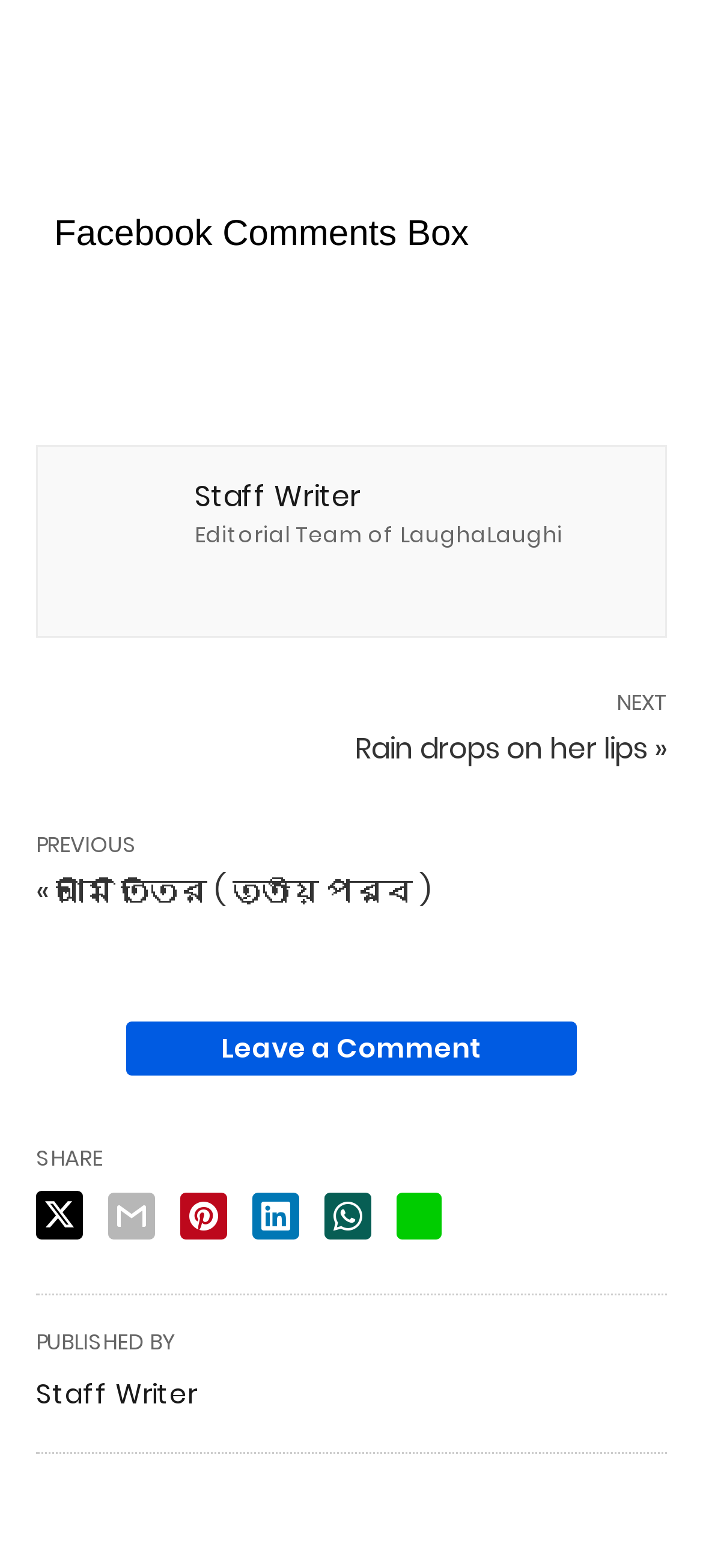Please locate the bounding box coordinates for the element that should be clicked to achieve the following instruction: "Share on Twitter". Ensure the coordinates are given as four float numbers between 0 and 1, i.e., [left, top, right, bottom].

[0.051, 0.76, 0.118, 0.791]